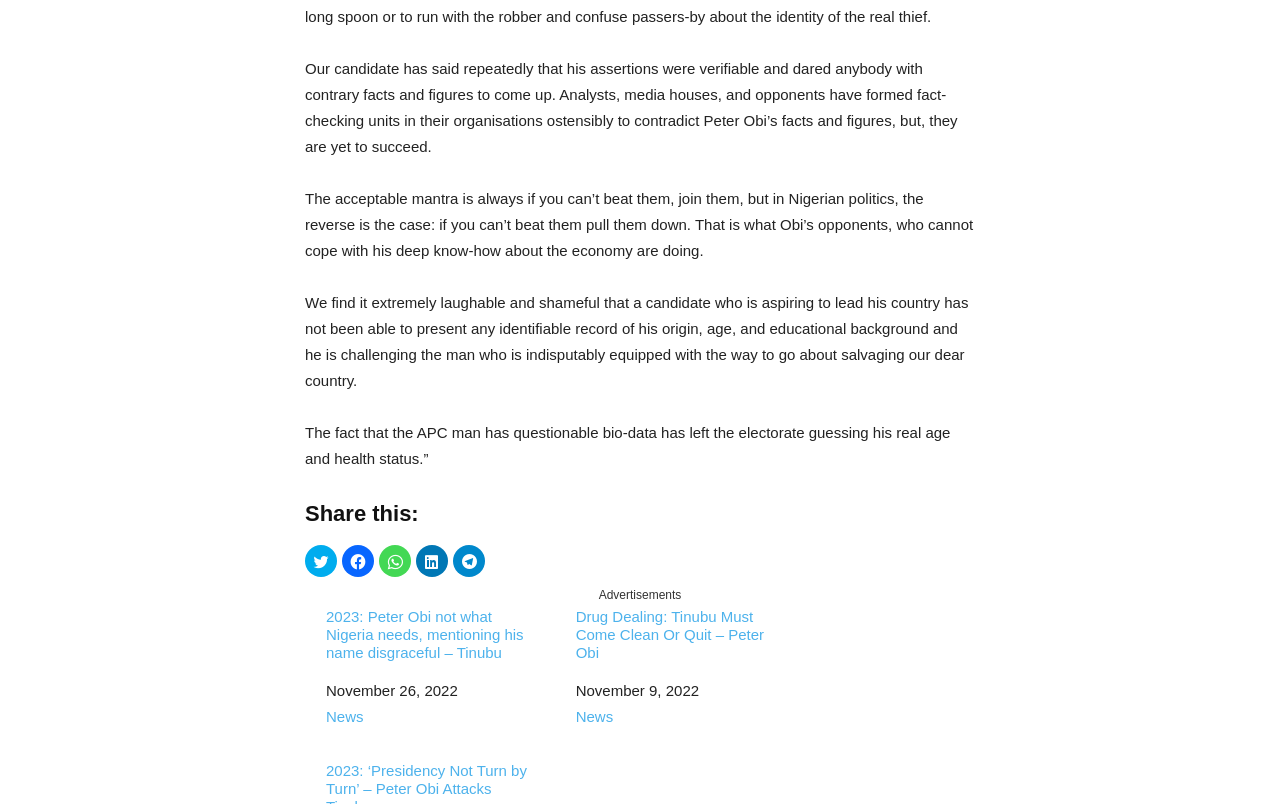Please determine the bounding box coordinates of the area that needs to be clicked to complete this task: 'Read more about 'Drug Dealing: Tinubu Must Come Clean Or Quit – Peter Obi''. The coordinates must be four float numbers between 0 and 1, formatted as [left, top, right, bottom].

[0.45, 0.756, 0.616, 0.823]